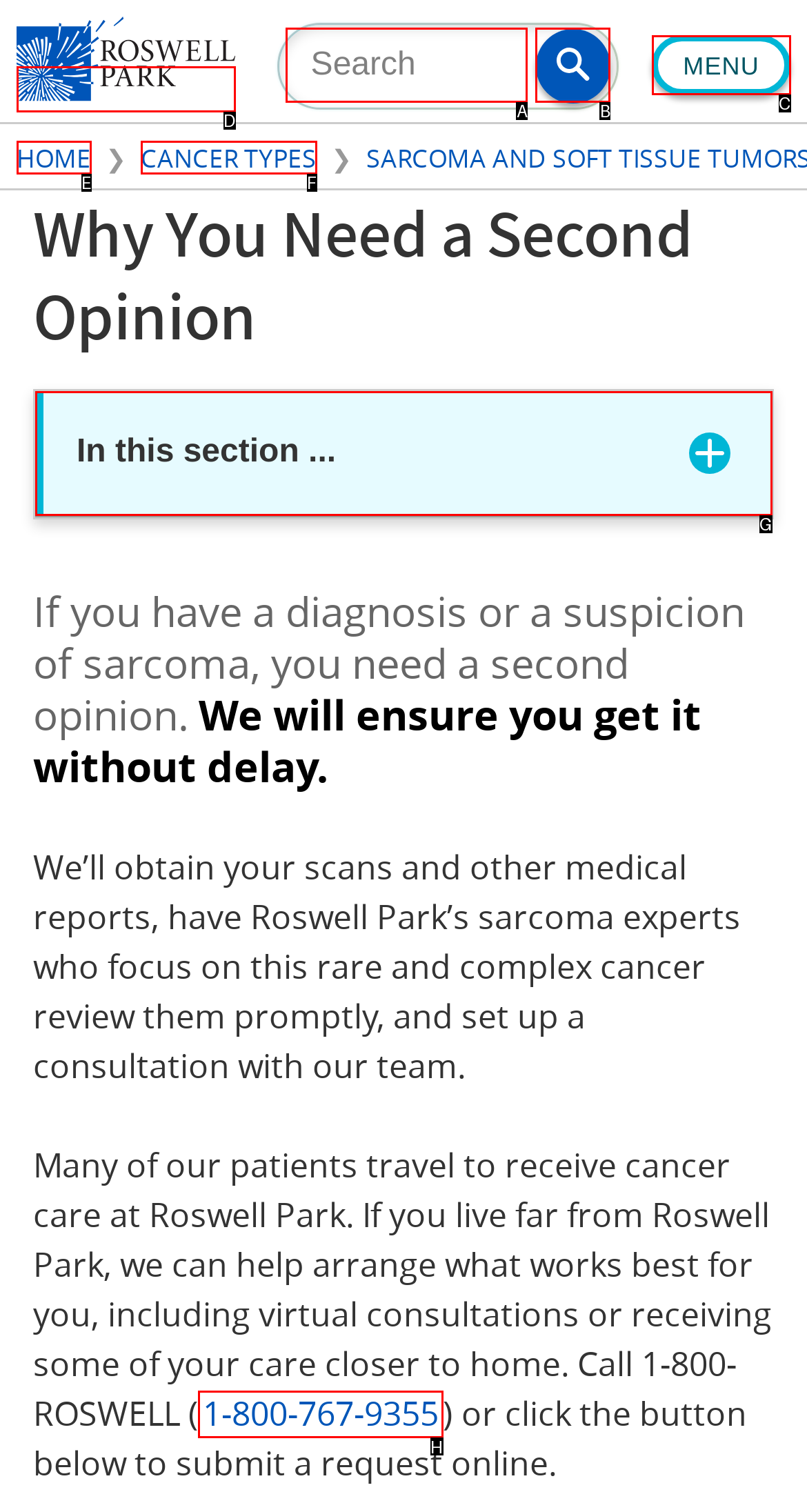For the task: Call 1-800-ROSWELL, specify the letter of the option that should be clicked. Answer with the letter only.

H